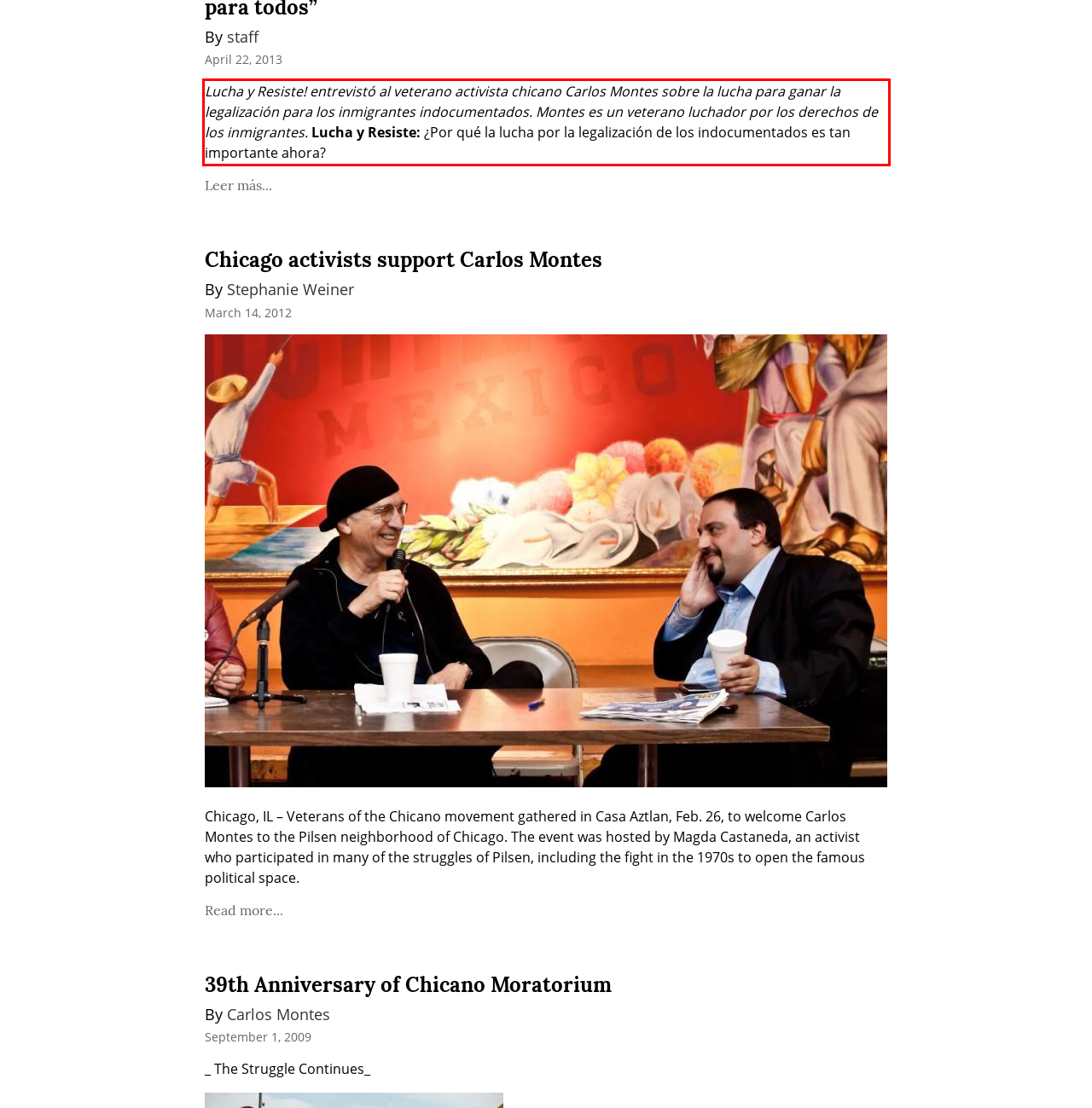With the provided screenshot of a webpage, locate the red bounding box and perform OCR to extract the text content inside it.

Lucha y Resiste! entrevistó al veterano activista chicano Carlos Montes sobre la lucha para ganar la legalización para los inmigrantes indocumentados. Montes es un veterano luchador por los derechos de los inmigrantes. Lucha y Resiste: ¿Por qué la lucha por la legalización de los indocumentados es tan importante ahora?